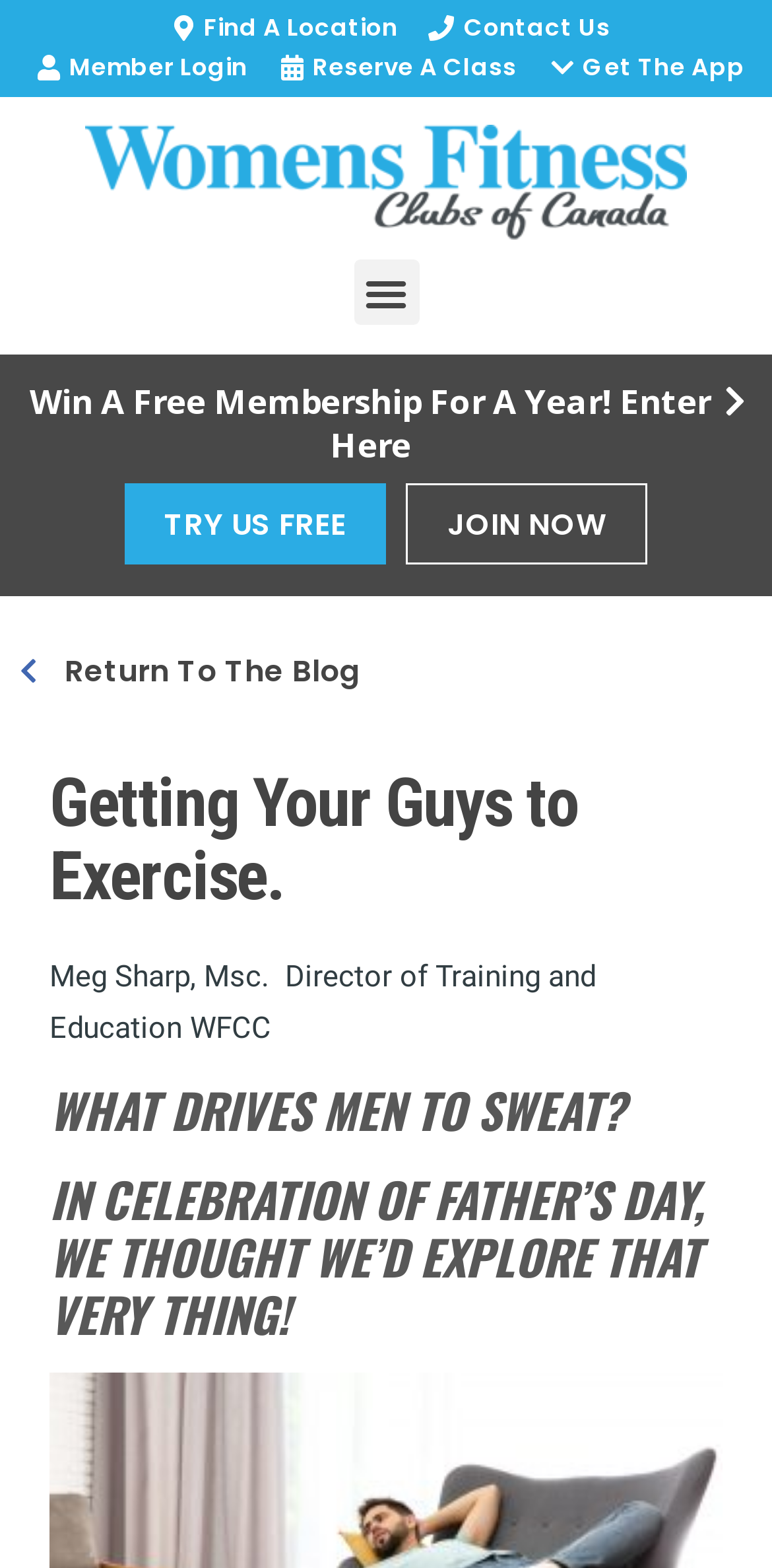Please identify the bounding box coordinates of the element's region that needs to be clicked to fulfill the following instruction: "Click Reserve A Class". The bounding box coordinates should consist of four float numbers between 0 and 1, i.e., [left, top, right, bottom].

[0.351, 0.031, 0.67, 0.057]